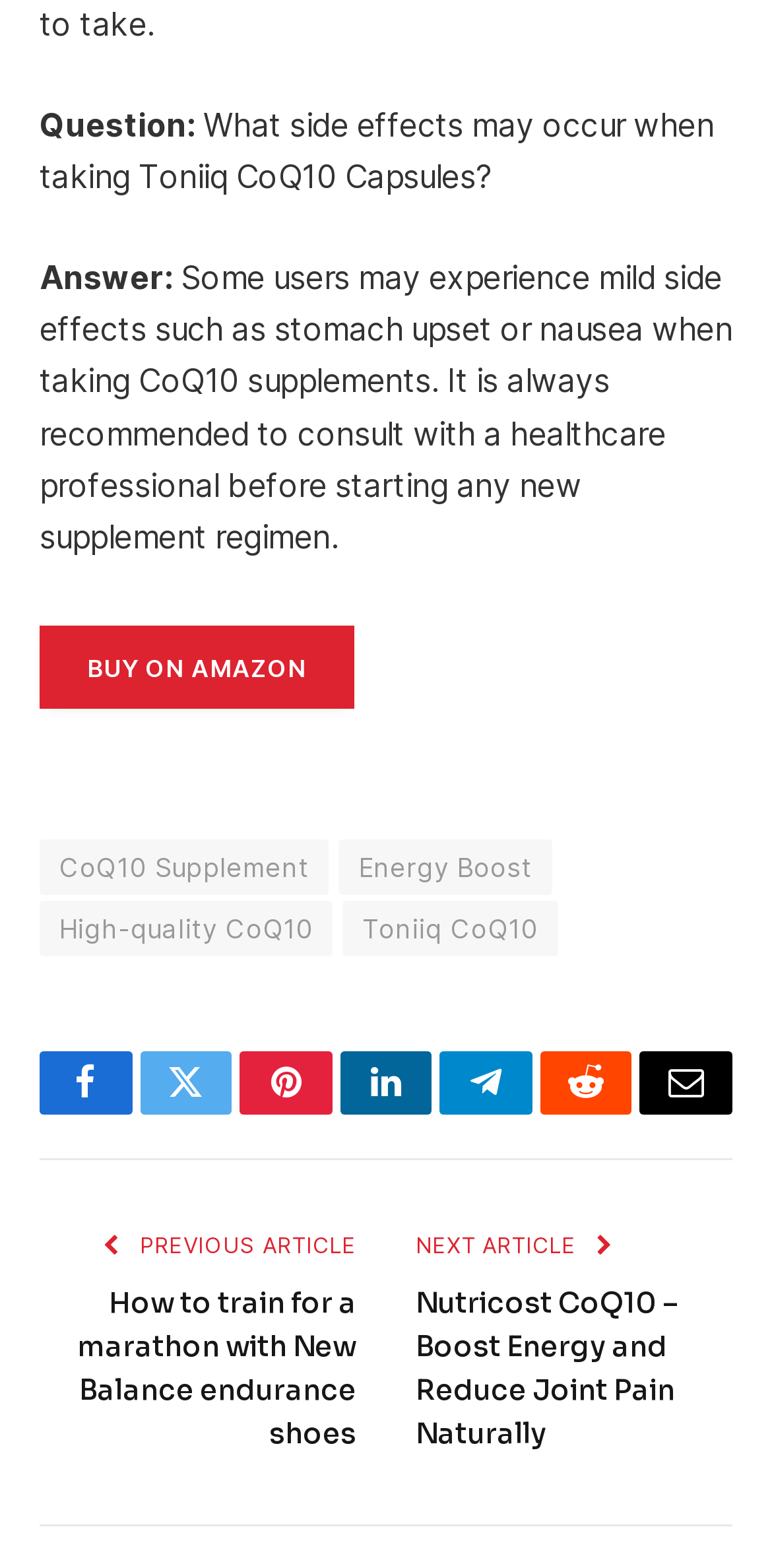Find the bounding box coordinates of the area that needs to be clicked in order to achieve the following instruction: "Share on Facebook". The coordinates should be specified as four float numbers between 0 and 1, i.e., [left, top, right, bottom].

[0.051, 0.67, 0.171, 0.711]